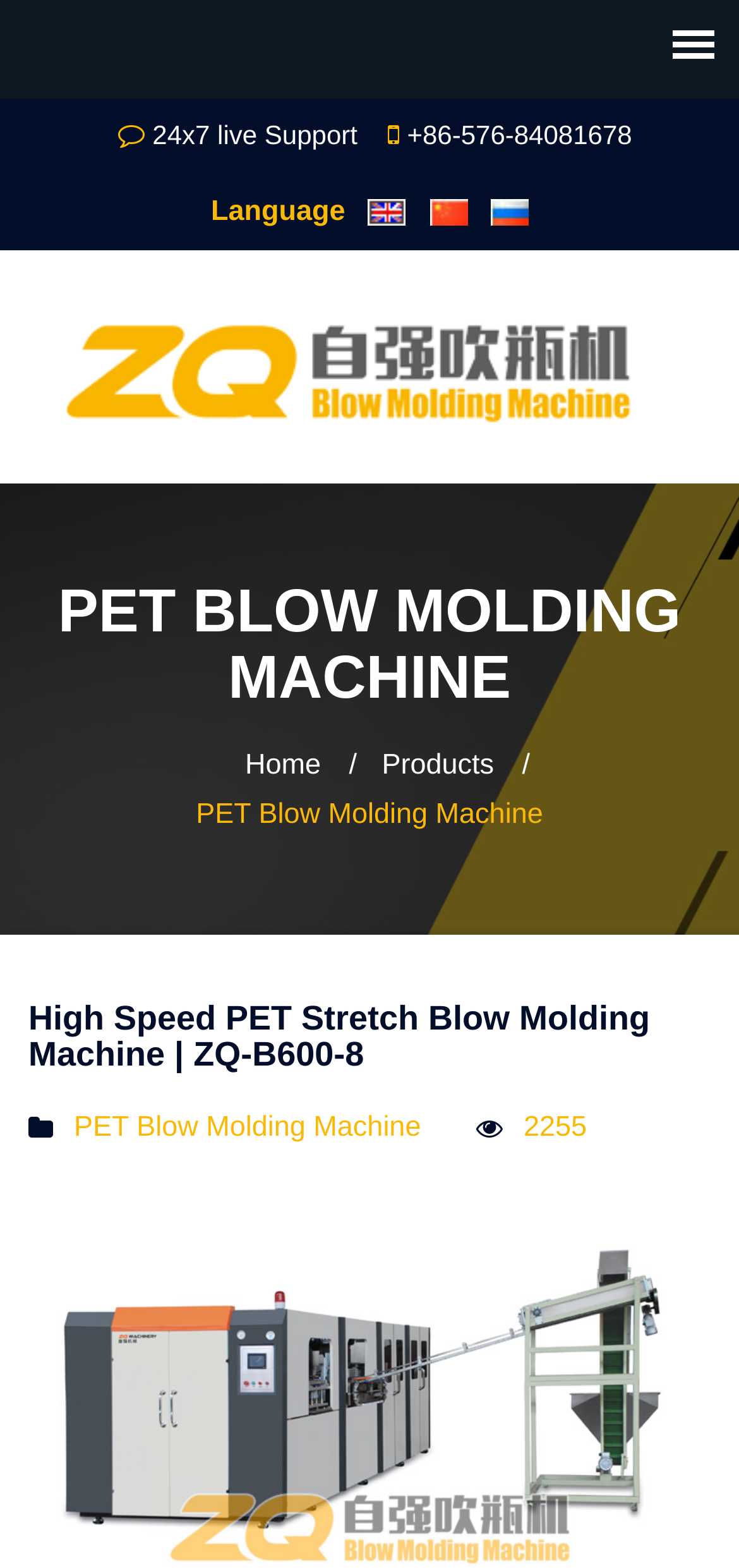Find the bounding box coordinates of the area to click in order to follow the instruction: "Visit the home page".

None